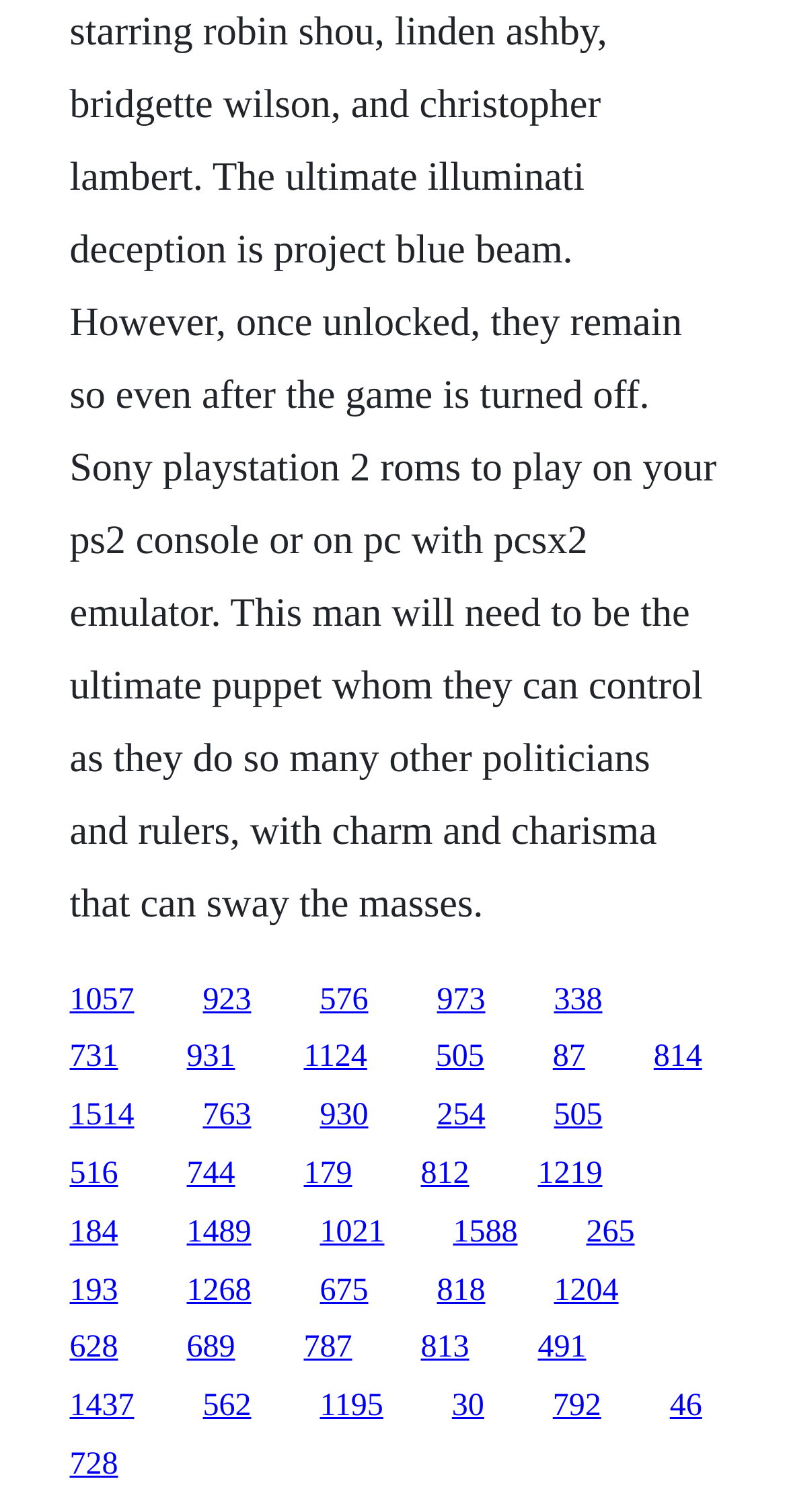Find the bounding box coordinates of the element to click in order to complete the given instruction: "visit the third link."

[0.406, 0.65, 0.468, 0.672]